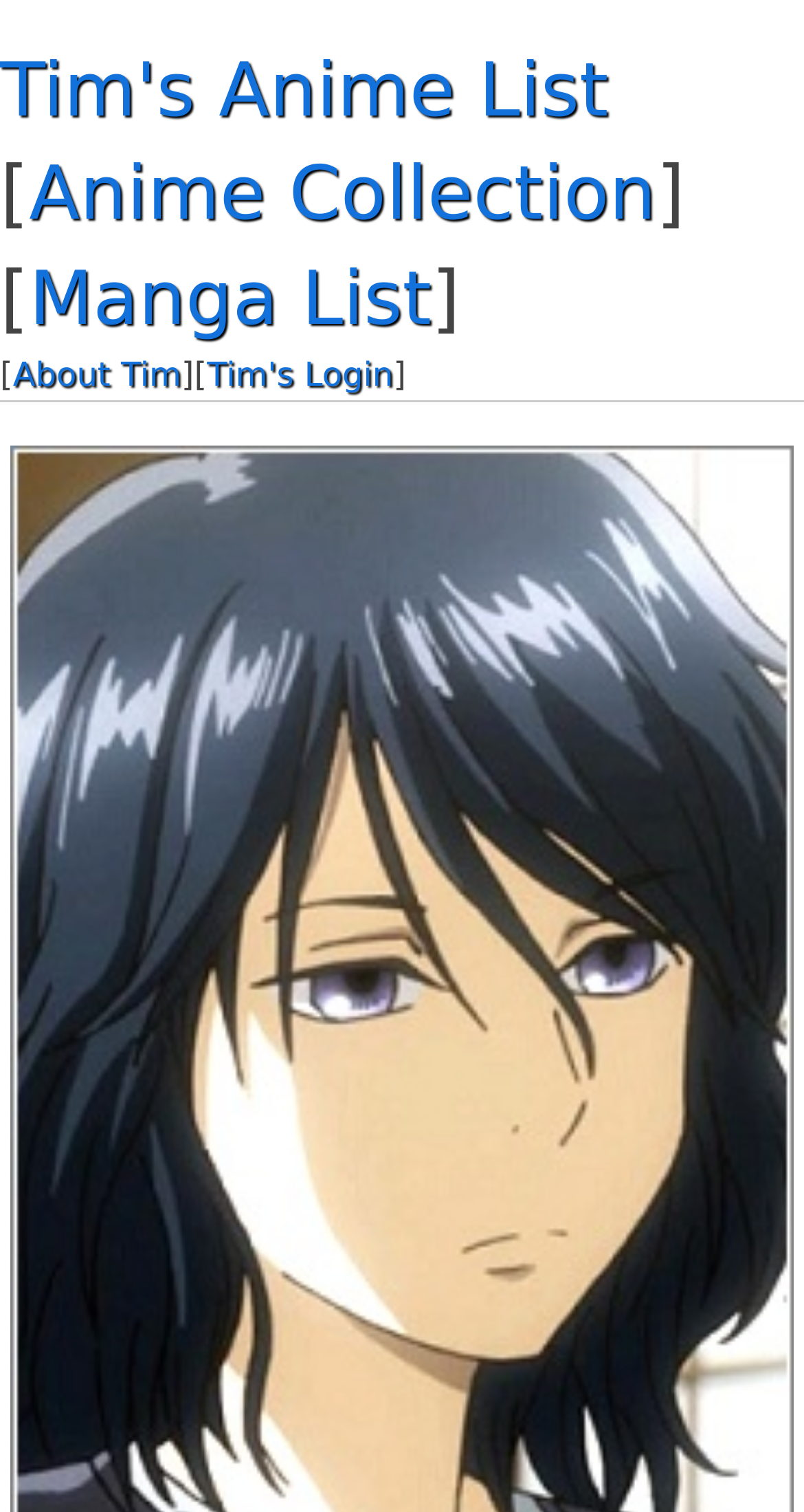Identify the bounding box for the UI element described as: "Tim's Anime List". The coordinates should be four float numbers between 0 and 1, i.e., [left, top, right, bottom].

[0.0, 0.033, 0.757, 0.089]